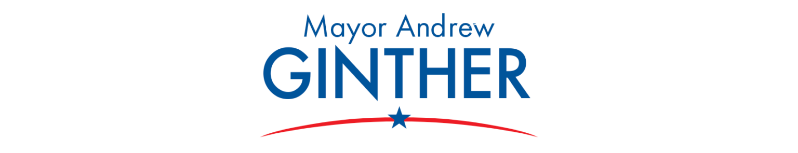Use the details in the image to answer the question thoroughly: 
What is the purpose of this image?

The purpose of this image is to promote initiatives or campaigns because the caption states that this image could serve to promote the Mayor's initiatives or campaigns, reflecting his leadership within Columbus.